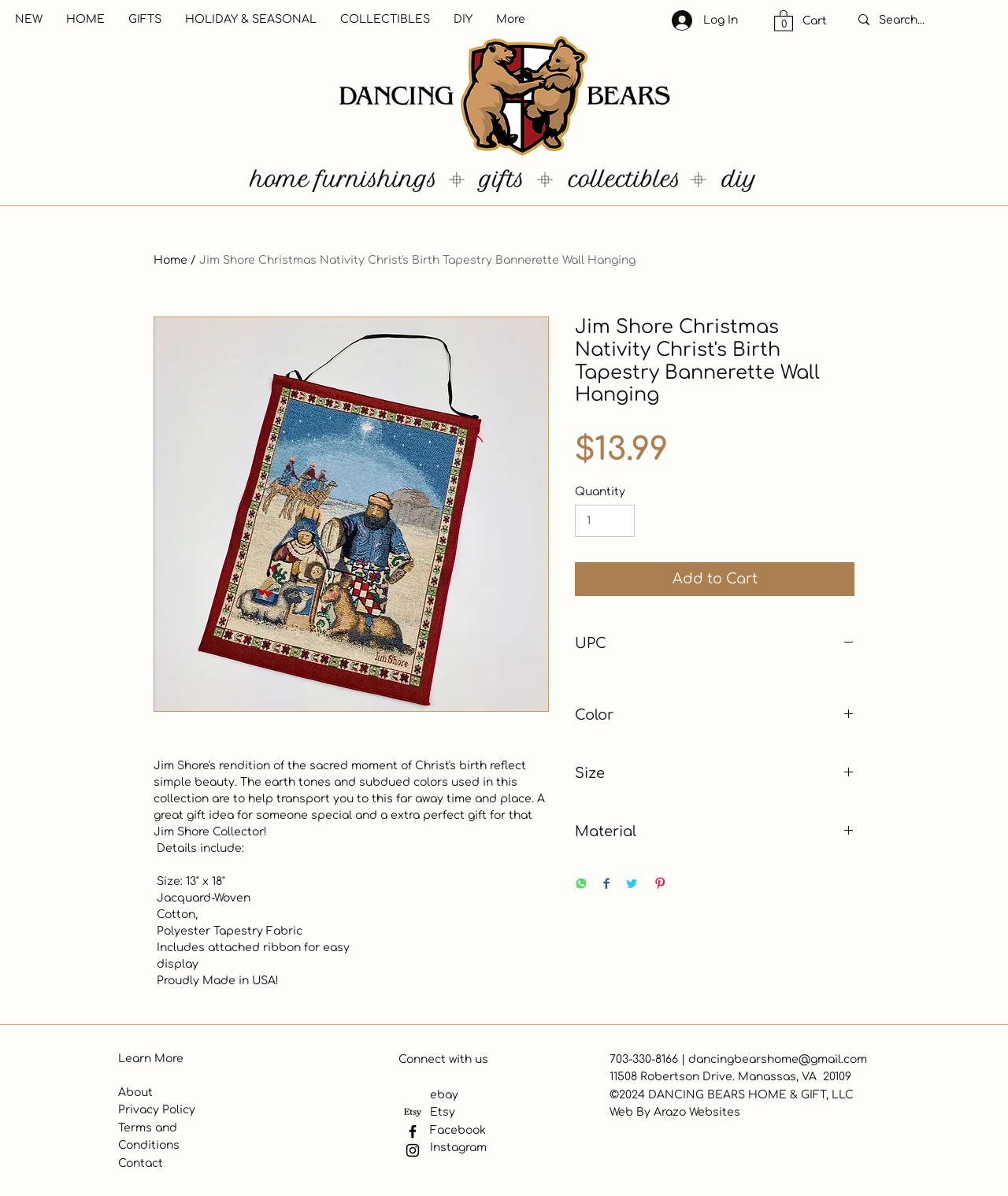Pinpoint the bounding box coordinates of the clickable element to carry out the following instruction: "View cart contents."

[0.768, 0.007, 0.787, 0.026]